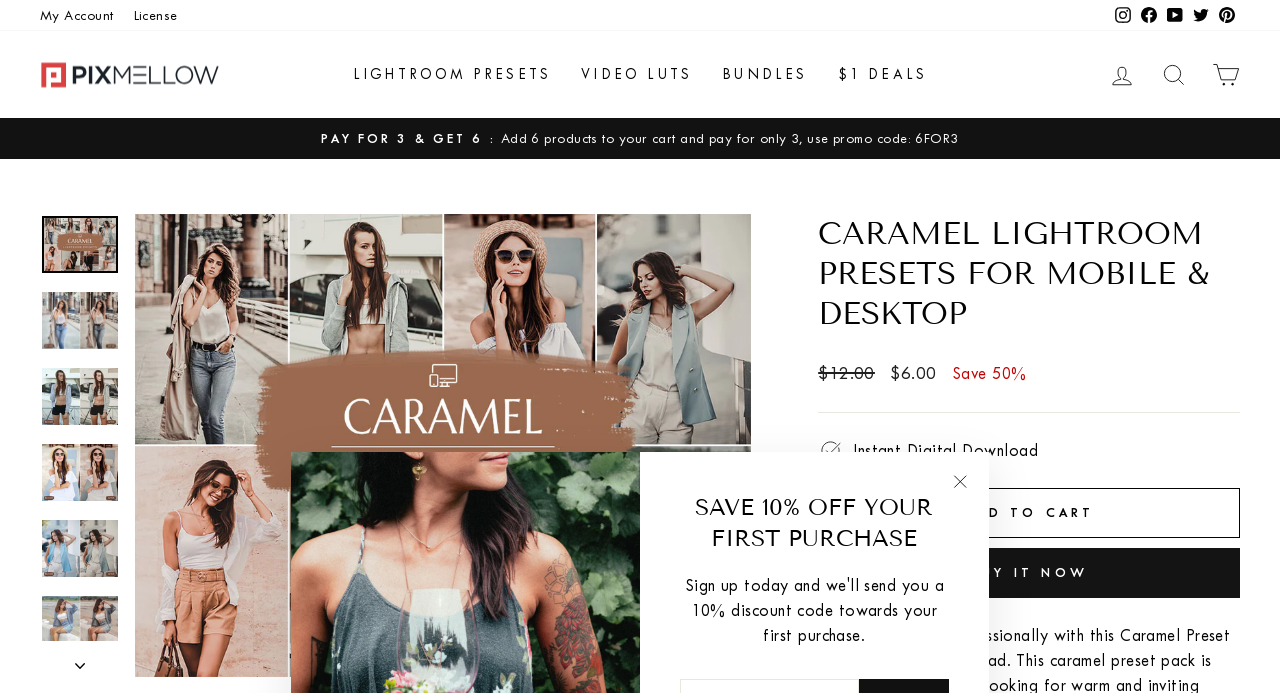Provide the text content of the webpage's main heading.

CARAMEL LIGHTROOM PRESETS FOR MOBILE & DESKTOP